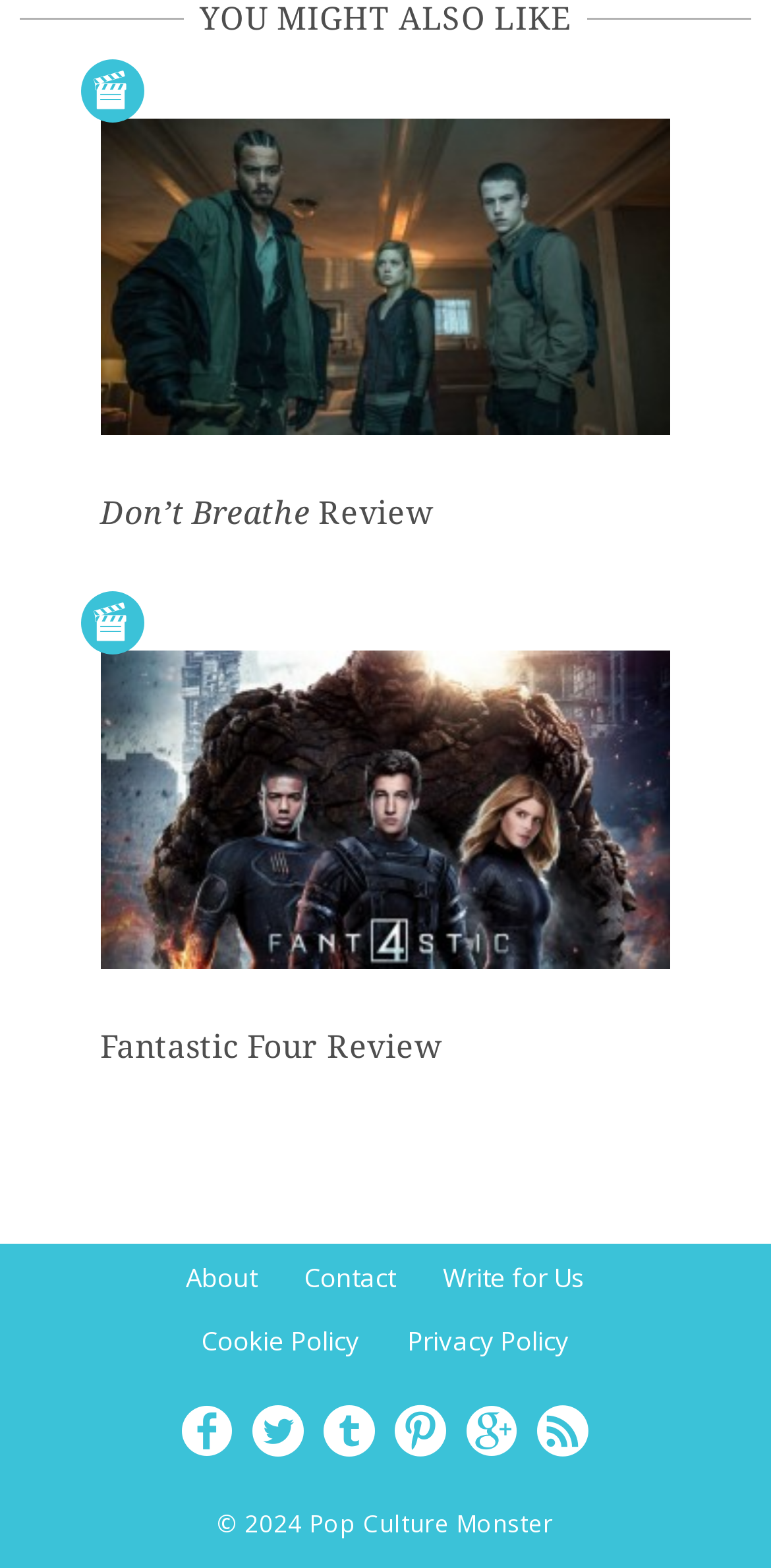Find and indicate the bounding box coordinates of the region you should select to follow the given instruction: "View the Fantastic Four Review image".

[0.13, 0.415, 0.87, 0.618]